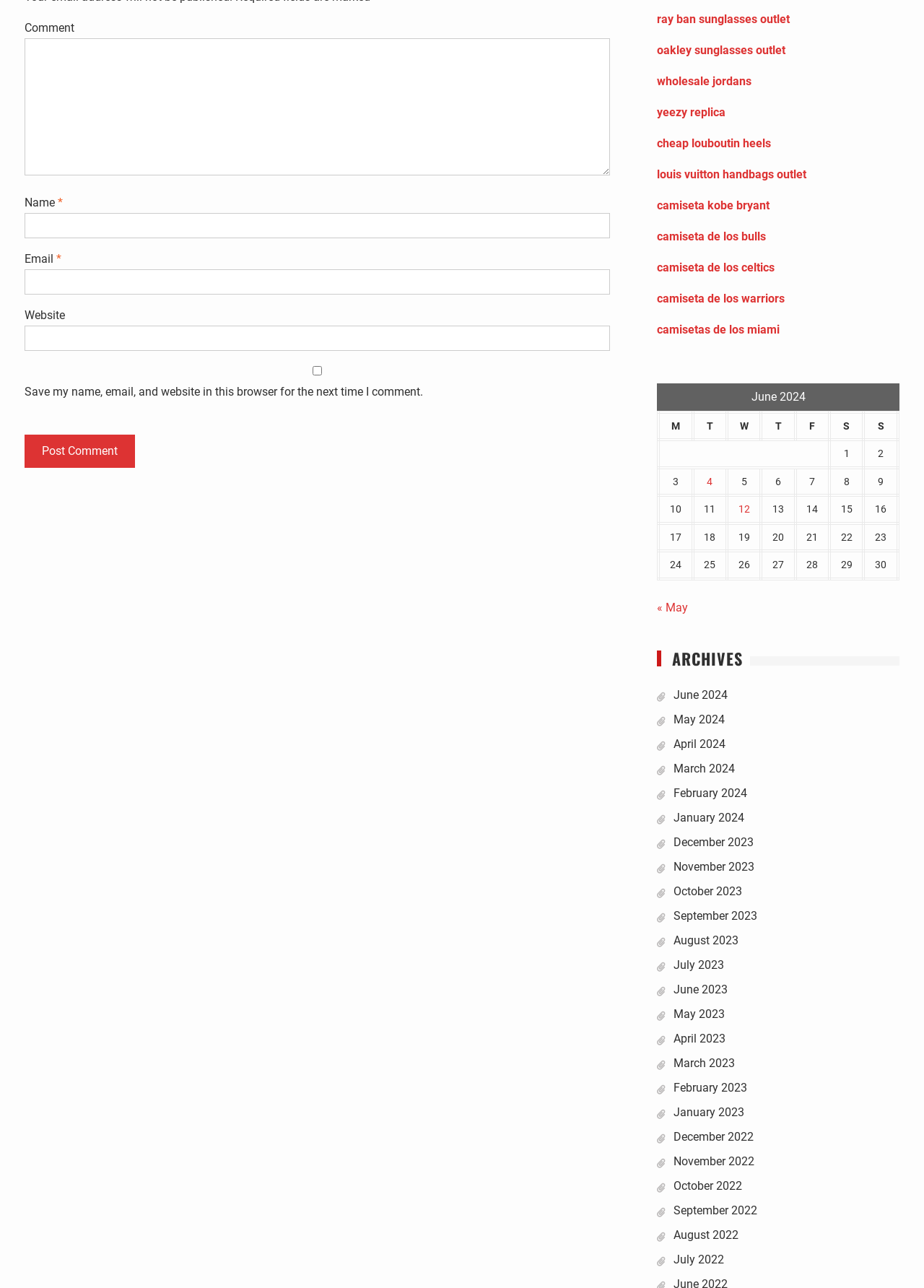What is the navigation section below the table for?
Refer to the image and provide a one-word or short phrase answer.

Month navigation